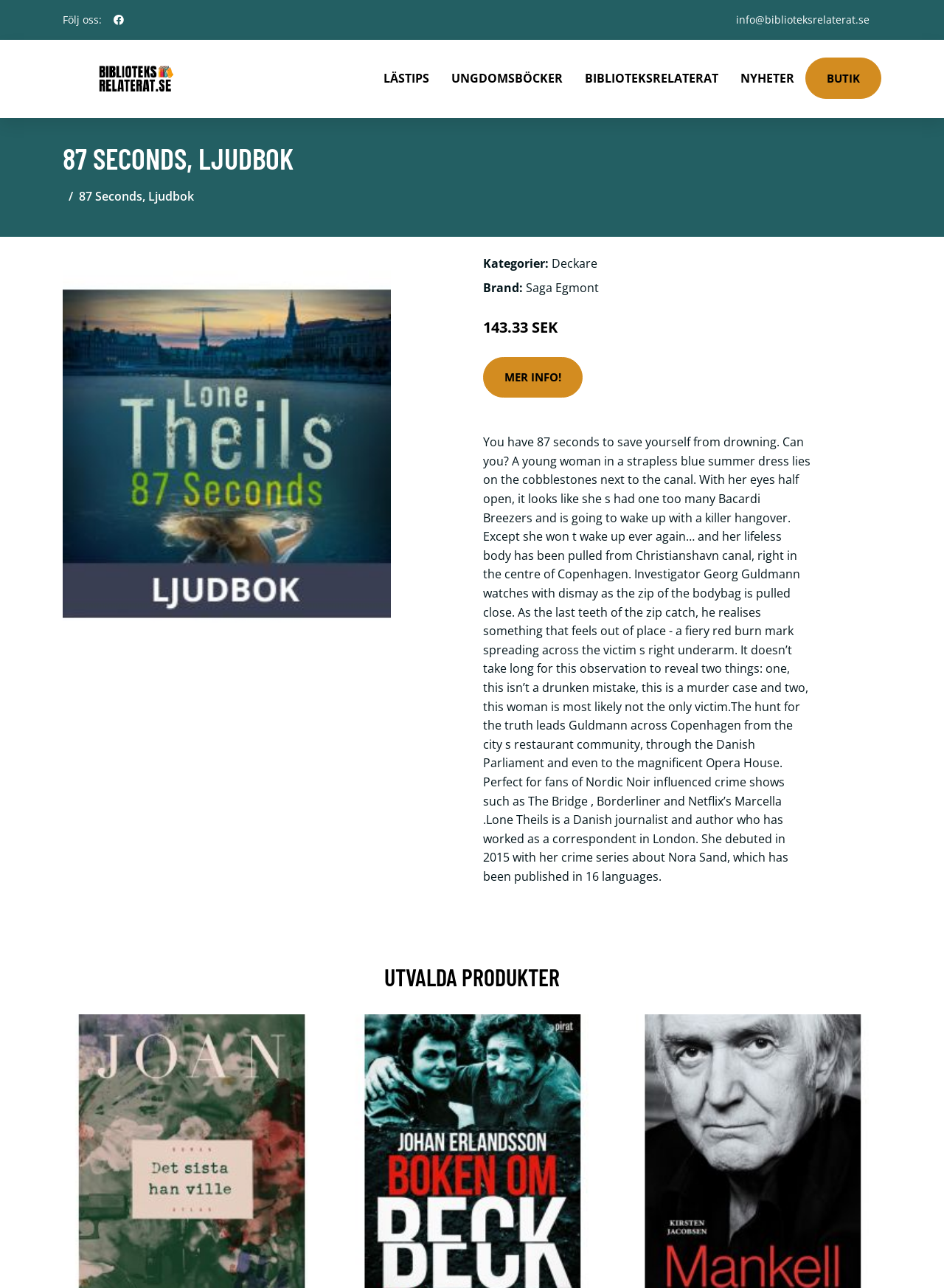Determine which piece of text is the heading of the webpage and provide it.

87 SECONDS, LJUDBOK